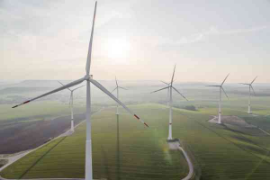Use a single word or phrase to answer the question: 
What is the role of wind energy in the scene?

Addressing energy demands